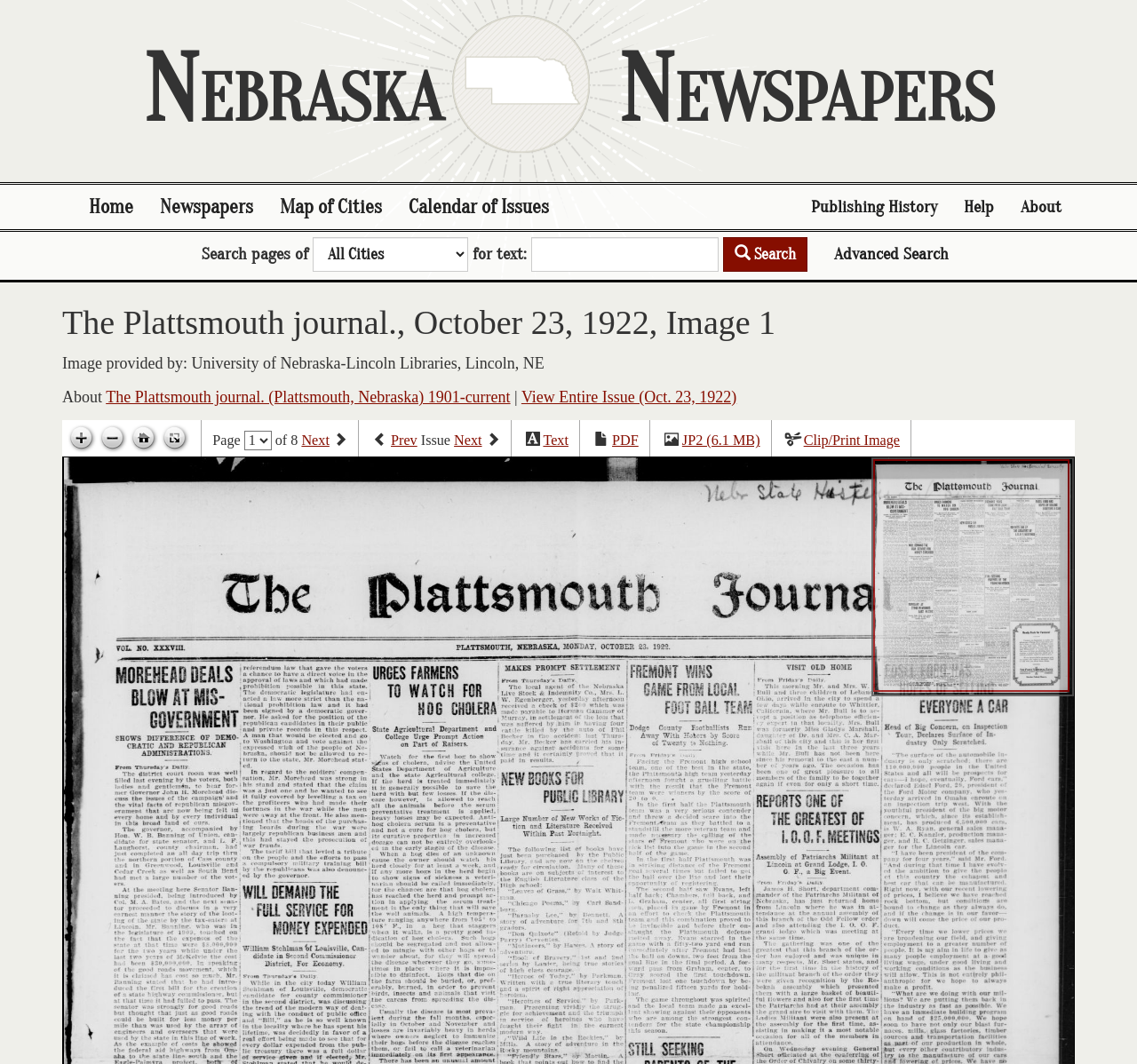Find the bounding box of the element with the following description: "Advanced Search". The coordinates must be four float numbers between 0 and 1, formatted as [left, top, right, bottom].

[0.722, 0.218, 0.846, 0.26]